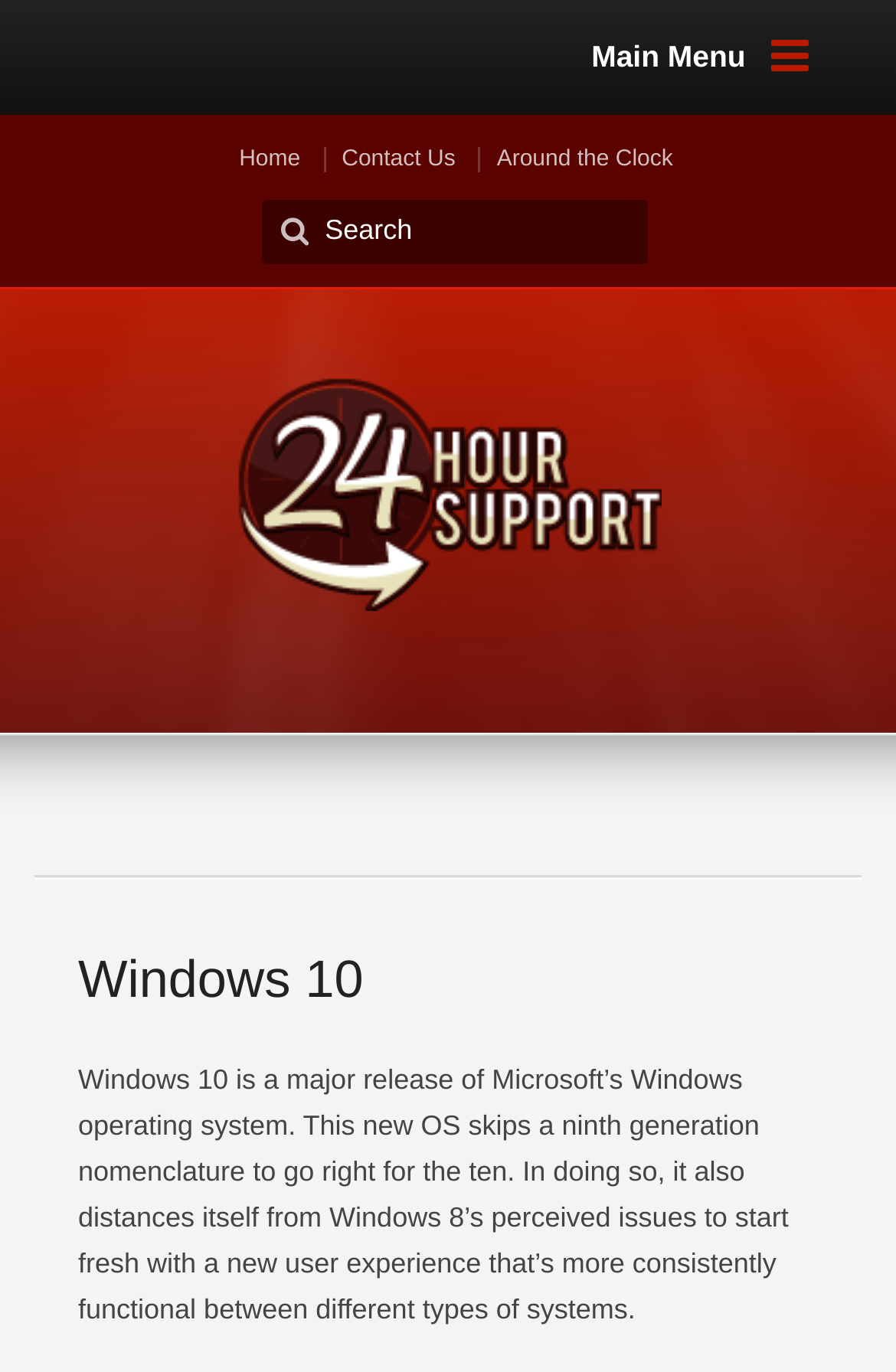How many links are in the main menu?
Using the image, give a concise answer in the form of a single word or short phrase.

4